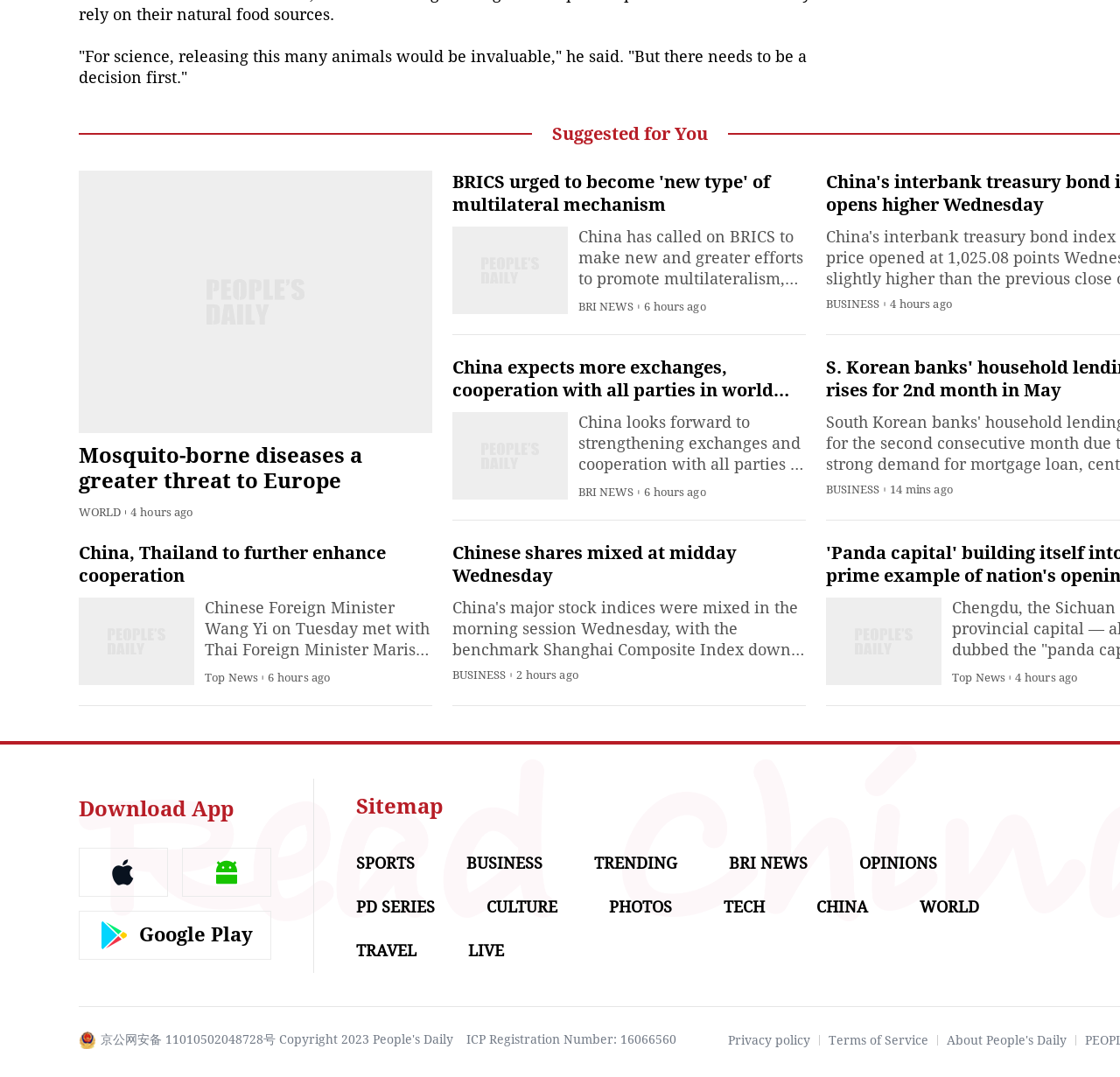What type of news is featured in the 'BRI NEWS' section?
Refer to the image and answer the question using a single word or phrase.

Business news